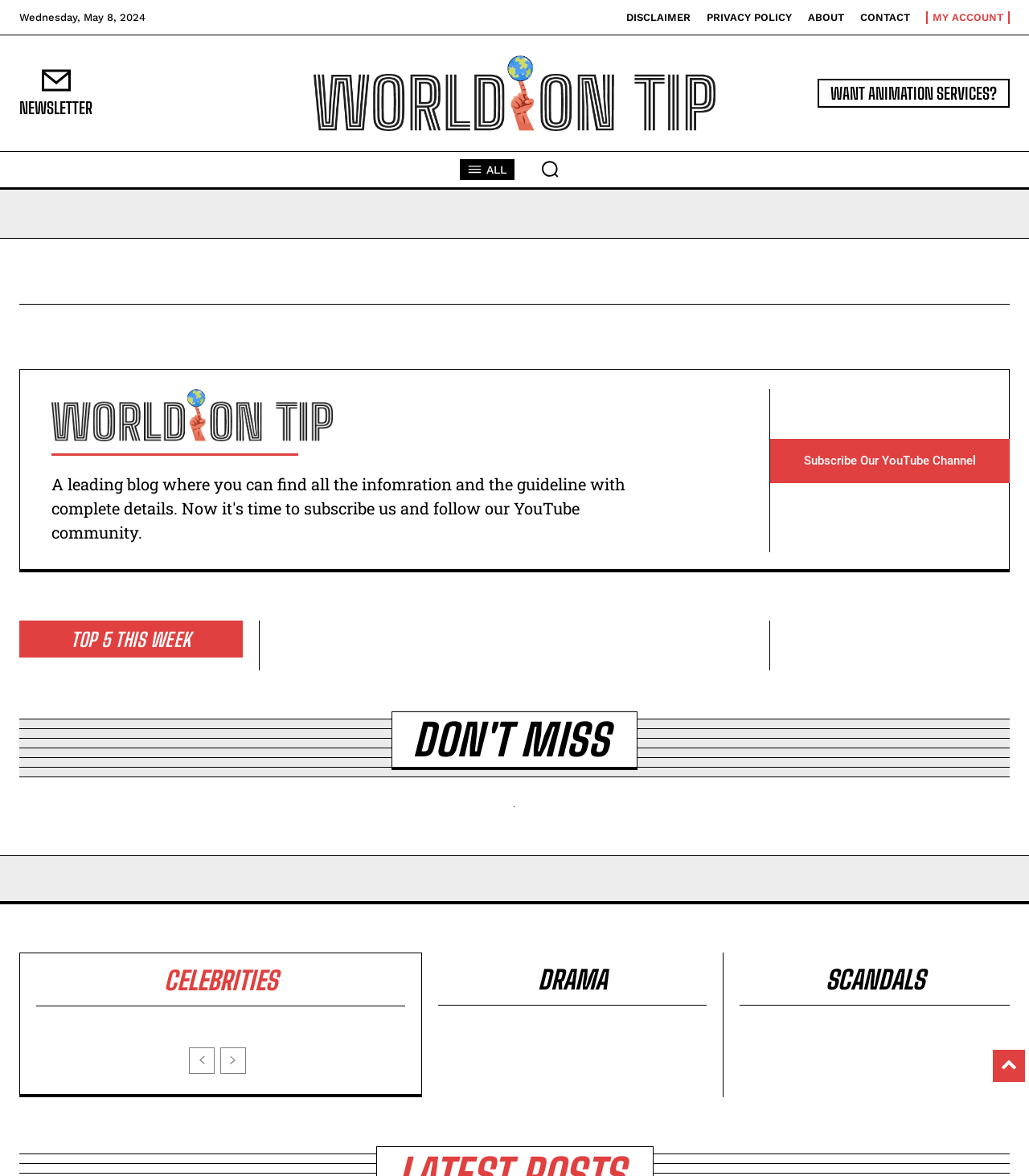Predict the bounding box of the UI element that fits this description: "Privacy Policy".

[0.687, 0.01, 0.77, 0.02]